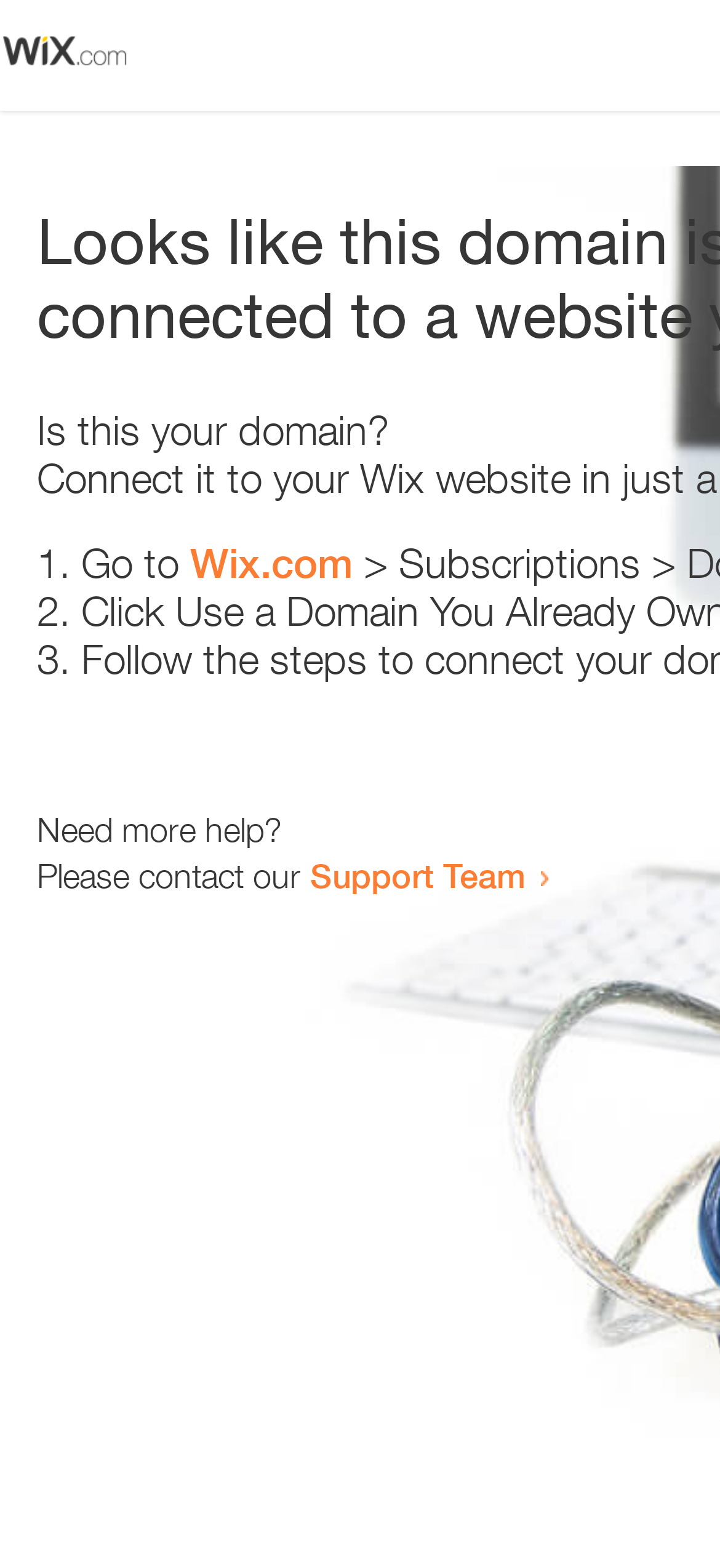How many list markers are present?
Look at the image and respond with a one-word or short-phrase answer.

3